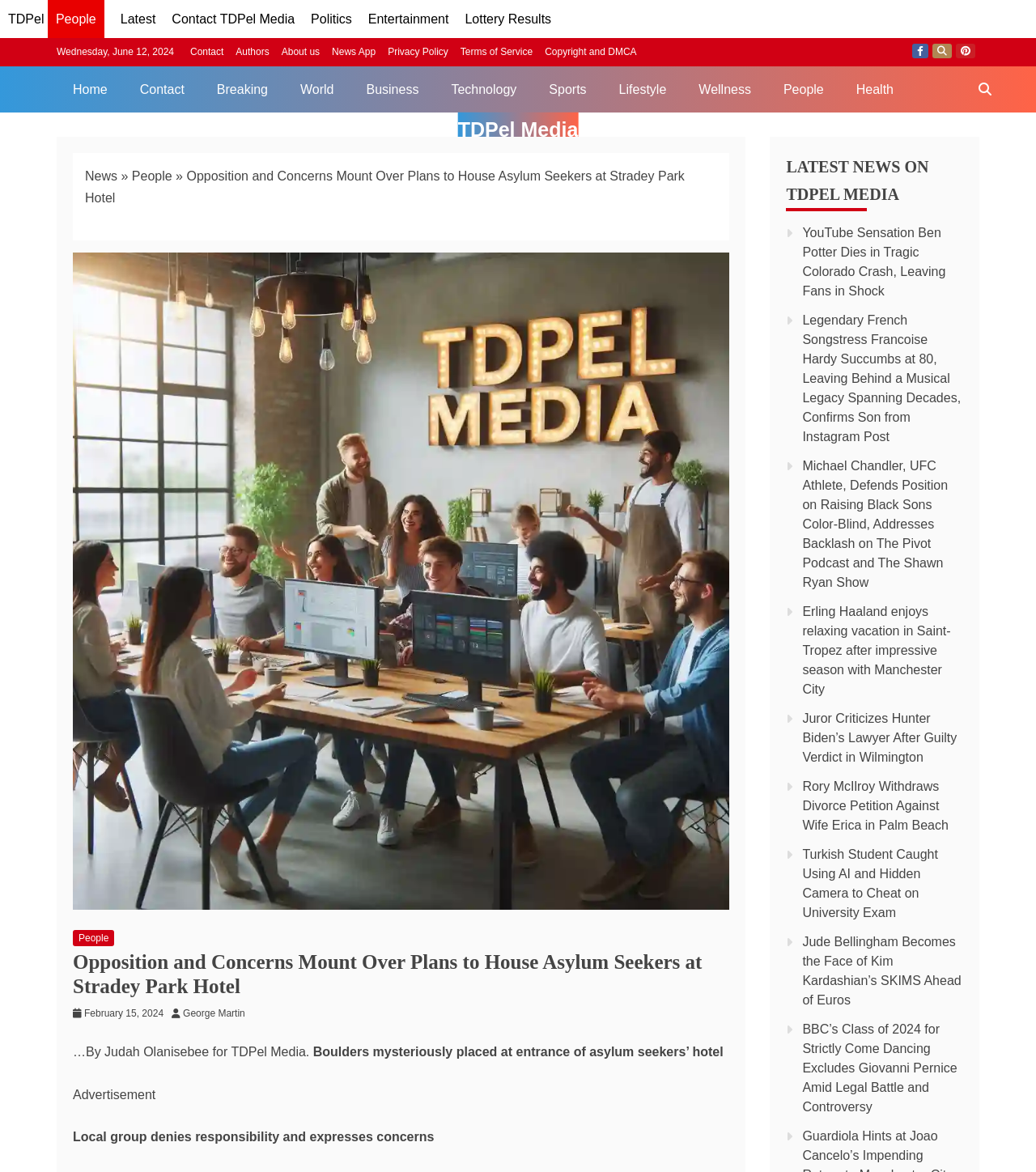Identify the bounding box coordinates for the UI element described as: "June 7, 2023February 15, 2024". The coordinates should be provided as four floats between 0 and 1: [left, top, right, bottom].

[0.081, 0.86, 0.158, 0.869]